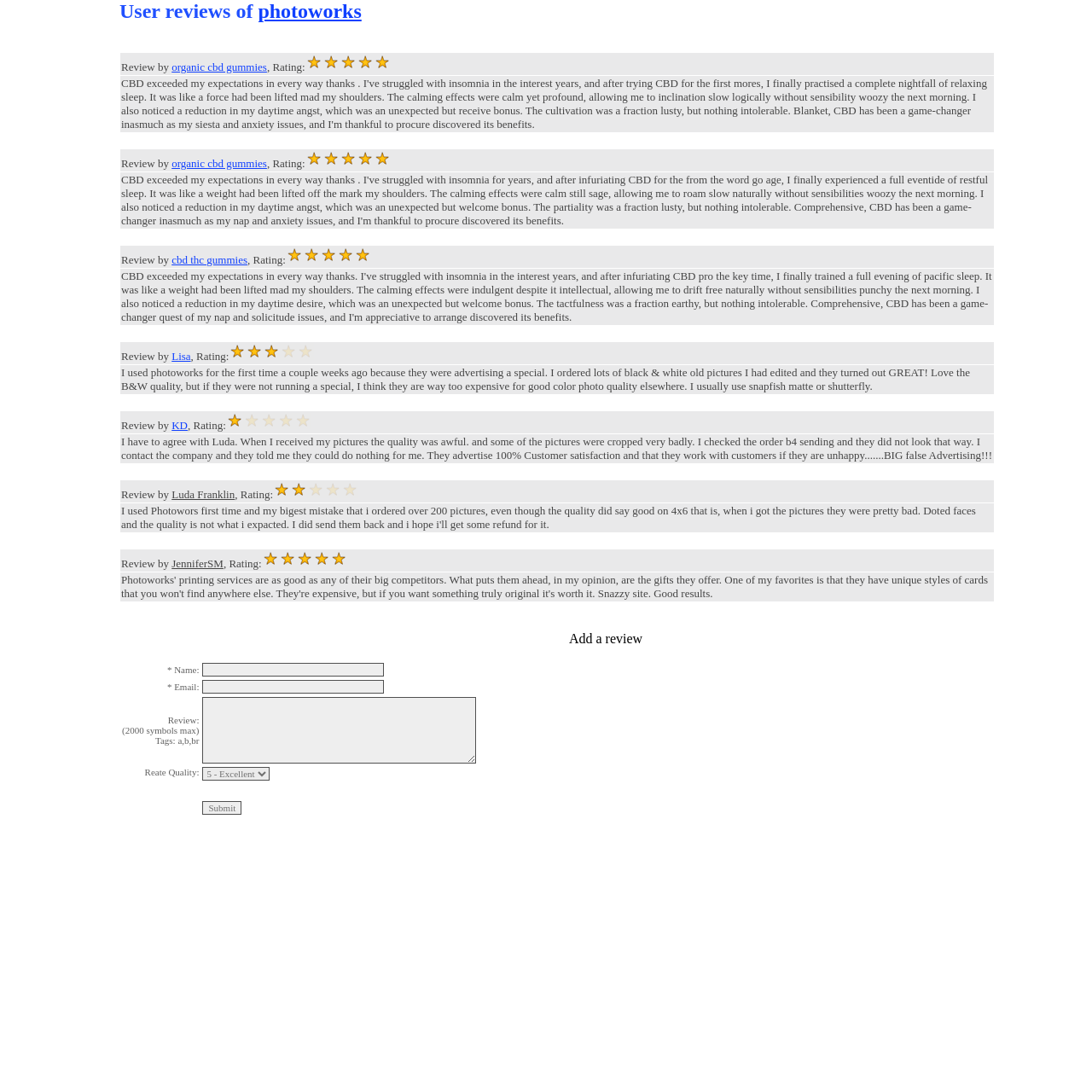Please extract the title of the webpage.

User reviews of photoworks